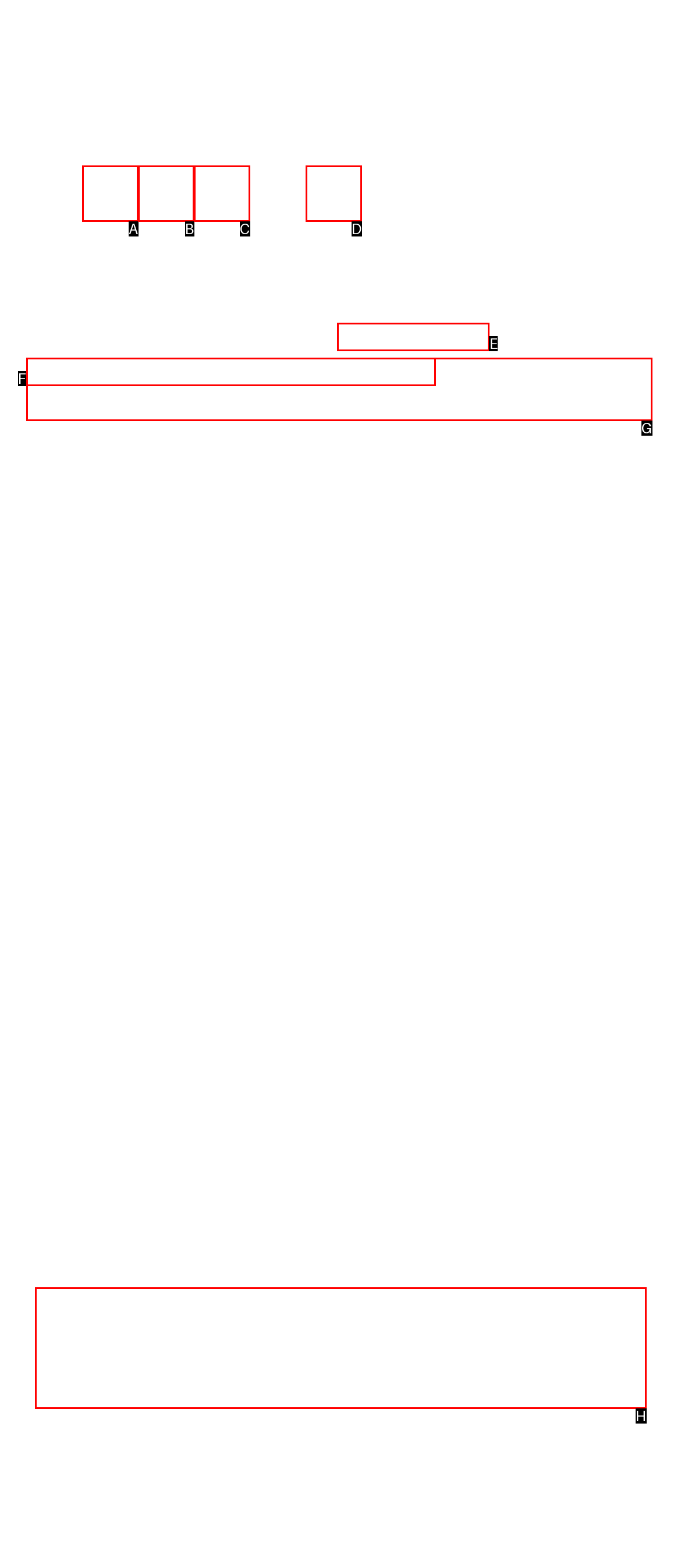Find the option that best fits the description: Share this story on reddit. Answer with the letter of the option.

B